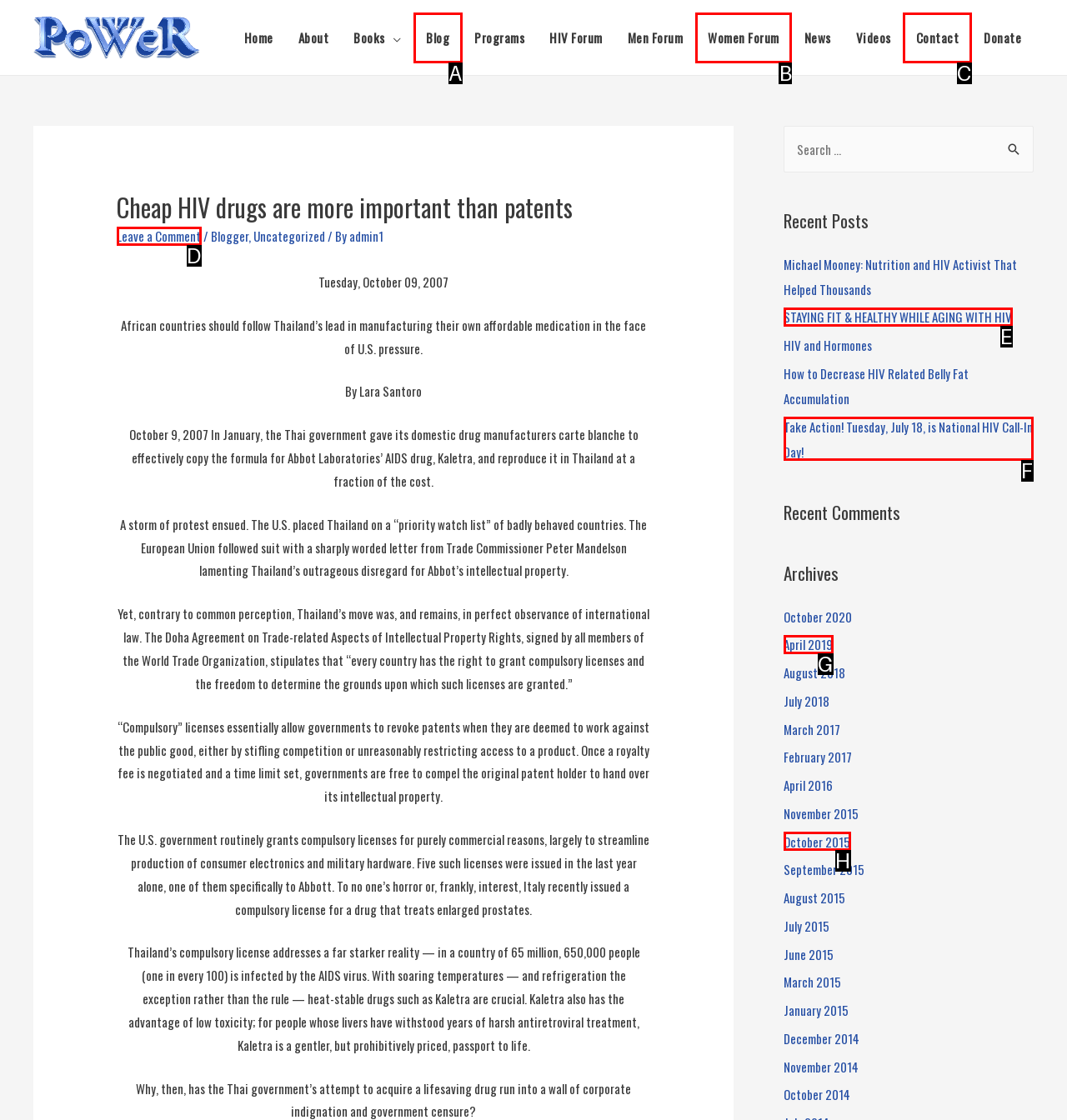Match the following description to the correct HTML element: Leave a Comment Indicate your choice by providing the letter.

D